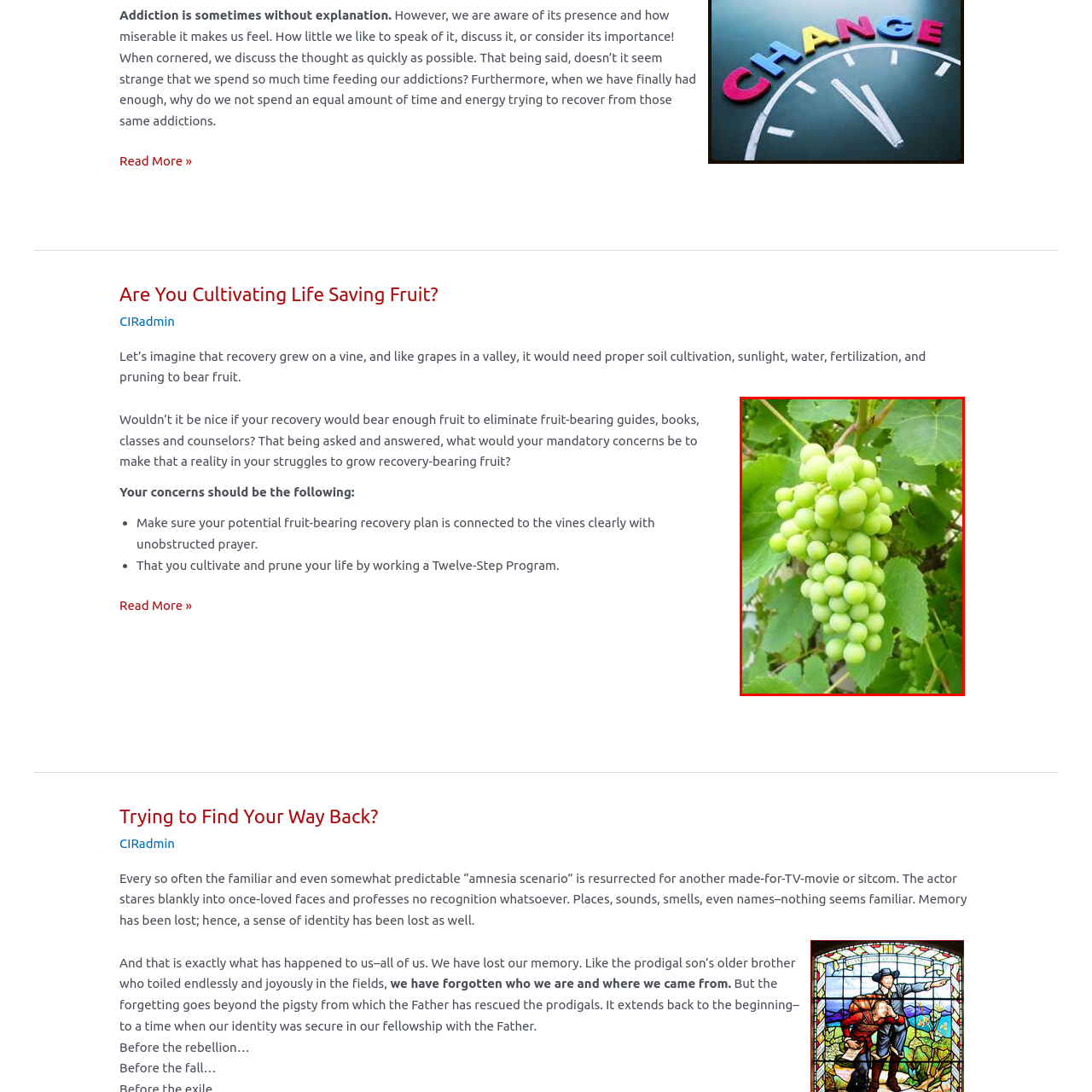What does the image serve as?
Direct your attention to the image inside the red bounding box and provide a detailed explanation in your answer.

The image serves as a poignant reminder of the nurturing process essential for developing resilience and strength in overcoming challenges, as mentioned in the caption.